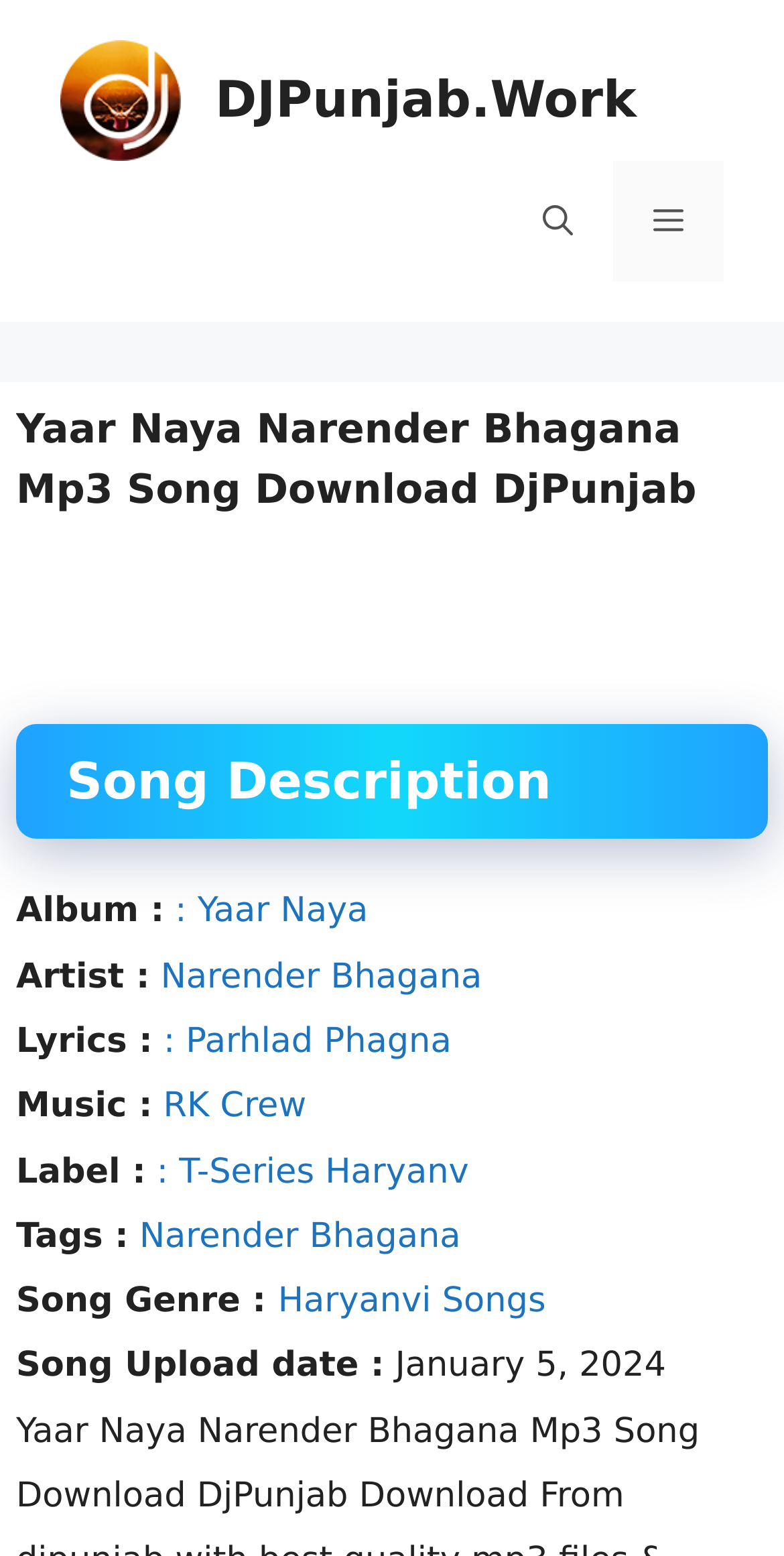Provide a thorough and detailed response to the question by examining the image: 
What is the music label of the song?

The music label of the song can be found in the 'Label' section on the webpage, which is a link element with the text 'T-Series Haryanvi'.